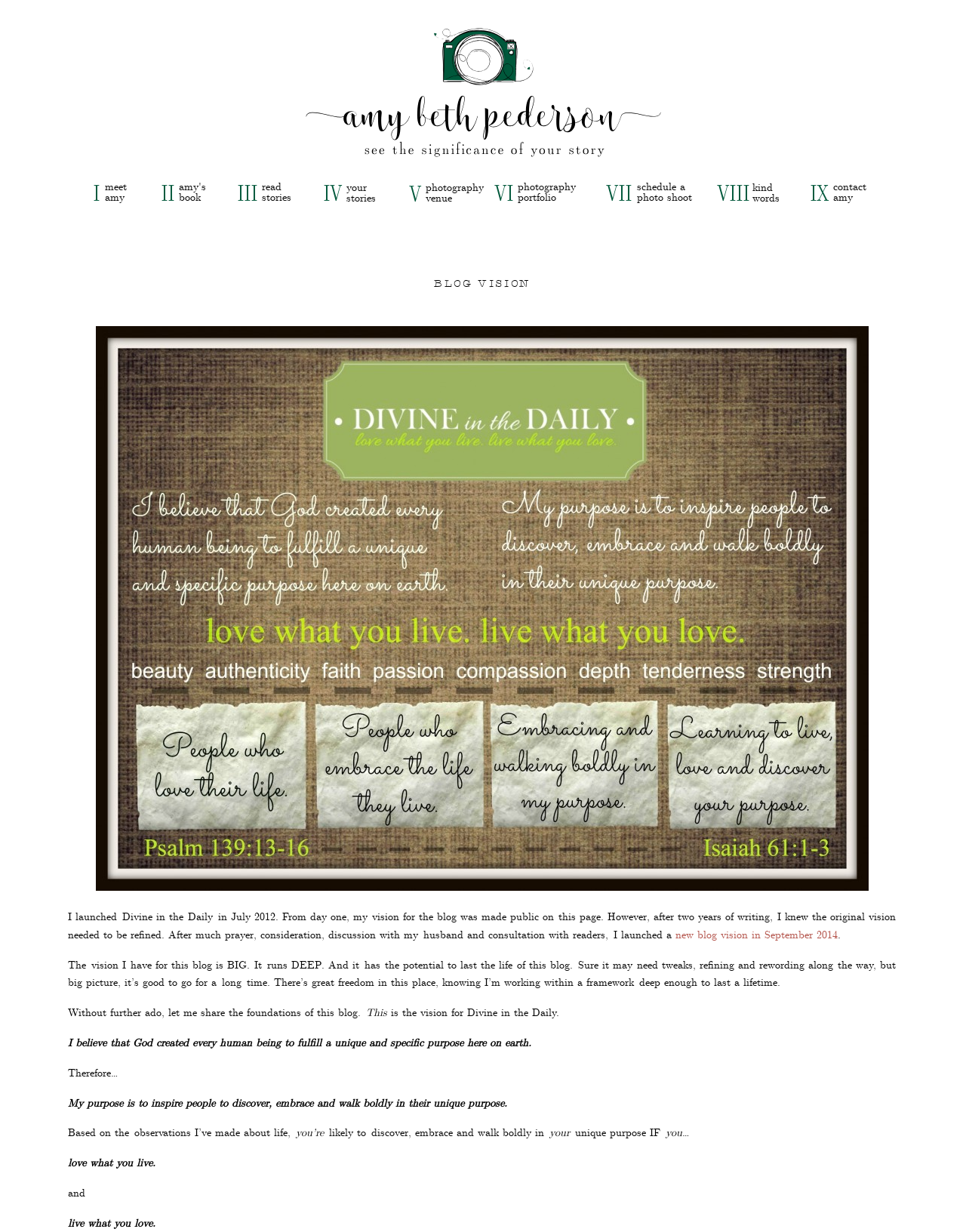Please find the bounding box coordinates of the element that you should click to achieve the following instruction: "go to blog vision". The coordinates should be presented as four float numbers between 0 and 1: [left, top, right, bottom].

[0.08, 0.222, 0.92, 0.24]